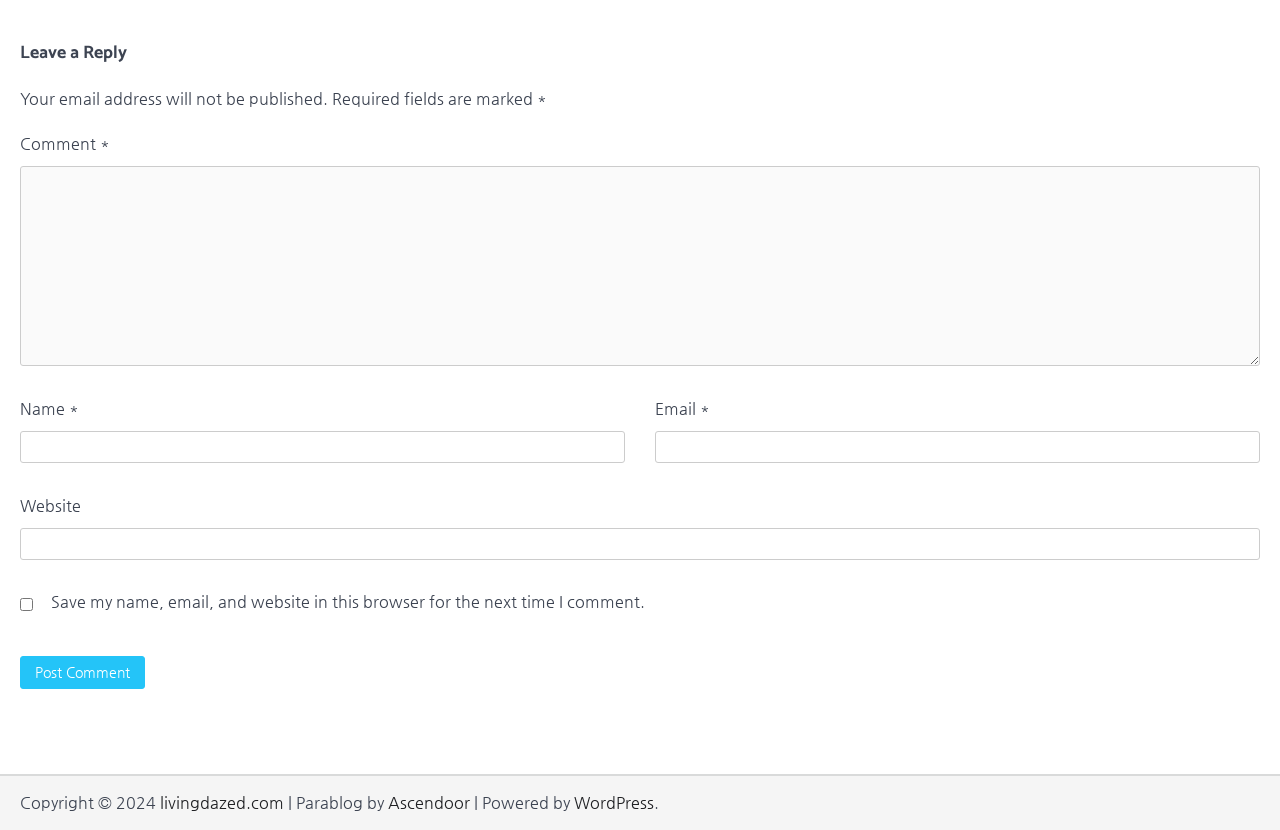Please identify the bounding box coordinates of the area I need to click to accomplish the following instruction: "Leave a comment".

[0.016, 0.199, 0.984, 0.44]